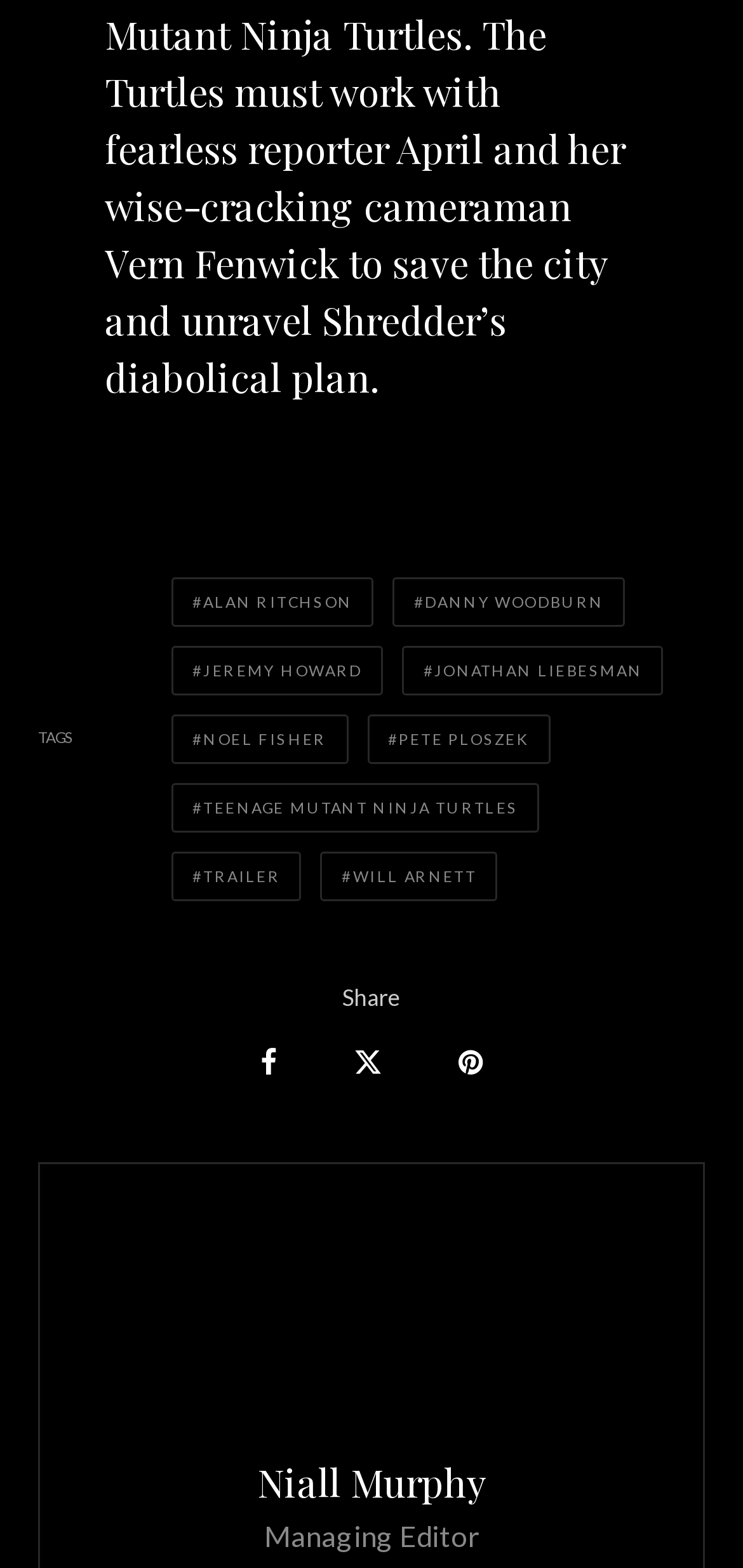What is the name of the movie mentioned on the webpage?
From the screenshot, provide a brief answer in one word or phrase.

Teenage Mutant Ninja Turtles